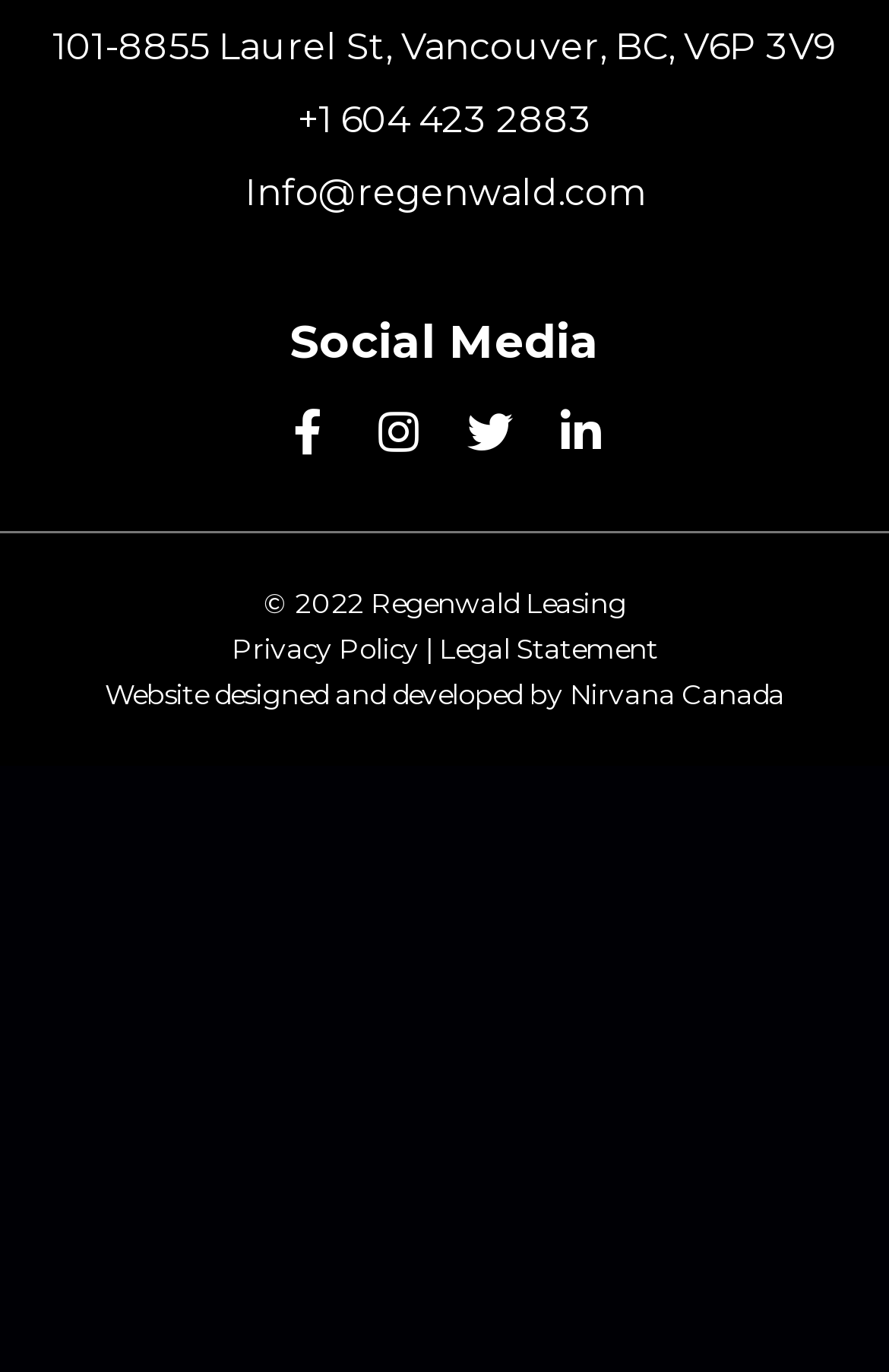What is the phone number of Regenwald Leasing?
From the image, provide a succinct answer in one word or a short phrase.

+1 604 423 2883